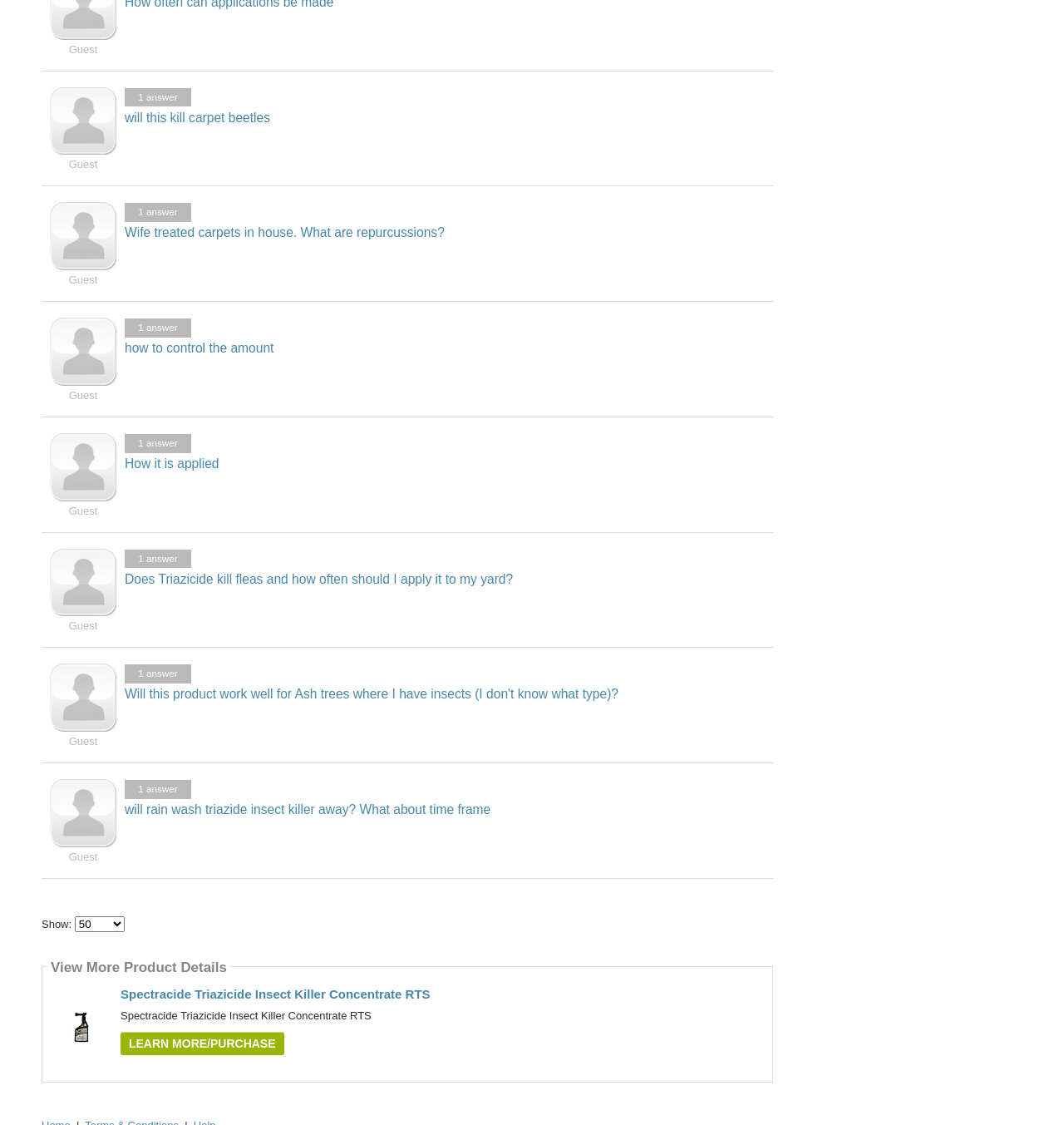Respond to the following question with a brief word or phrase:
How many pieces of content can be shown?

Select how many pieces of content to show